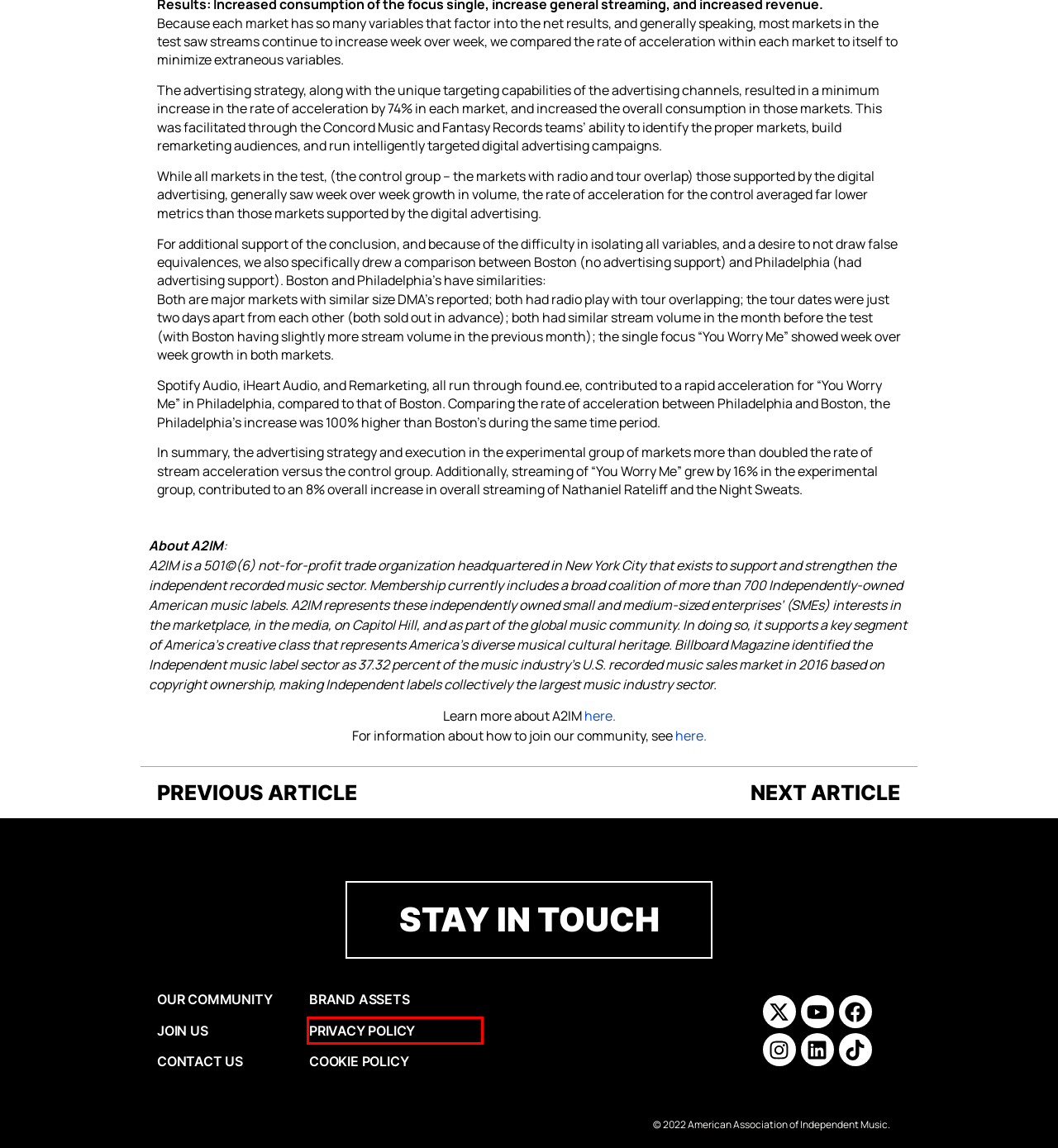You have a screenshot showing a webpage with a red bounding box highlighting an element. Choose the webpage description that best fits the new webpage after clicking the highlighted element. The descriptions are:
A. Associate Member Spotlight: Symphonic Distribution – American Association of Independent Music
B. Contact Us   – American Association of Independent Music
C. A2IM Newsletter Sign Up American Association of Independent Music
D. June Monthly Round Up – American Association of Independent Music
E. Cookie Policy – American Association of Independent Music
F. Media Assets – American Association of Independent Music
G. A2IM Community – American Association of Independent Music
H. Privacy Policy – American Association of Independent Music

H